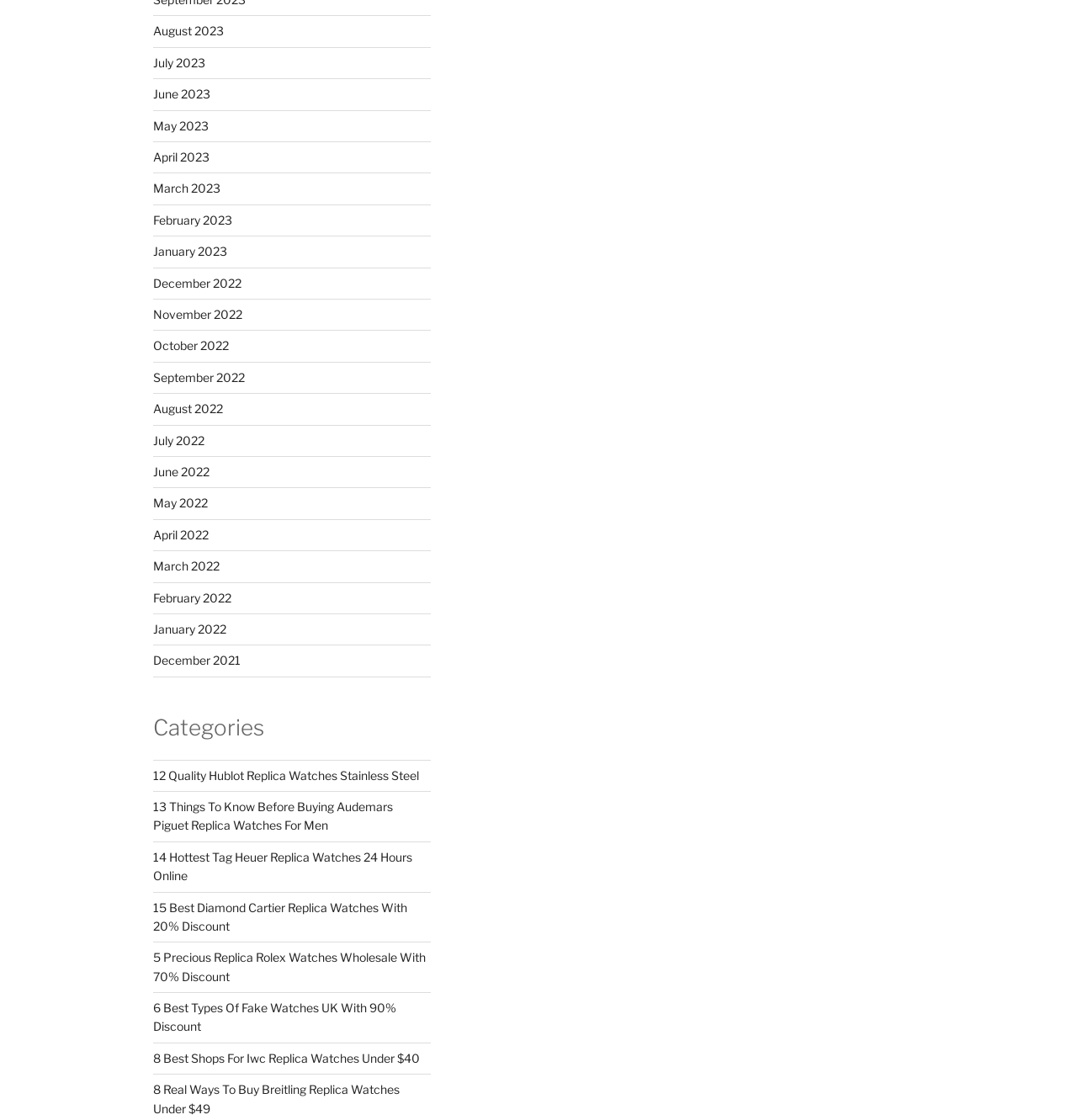Given the description "July 2023", determine the bounding box of the corresponding UI element.

[0.142, 0.049, 0.191, 0.062]